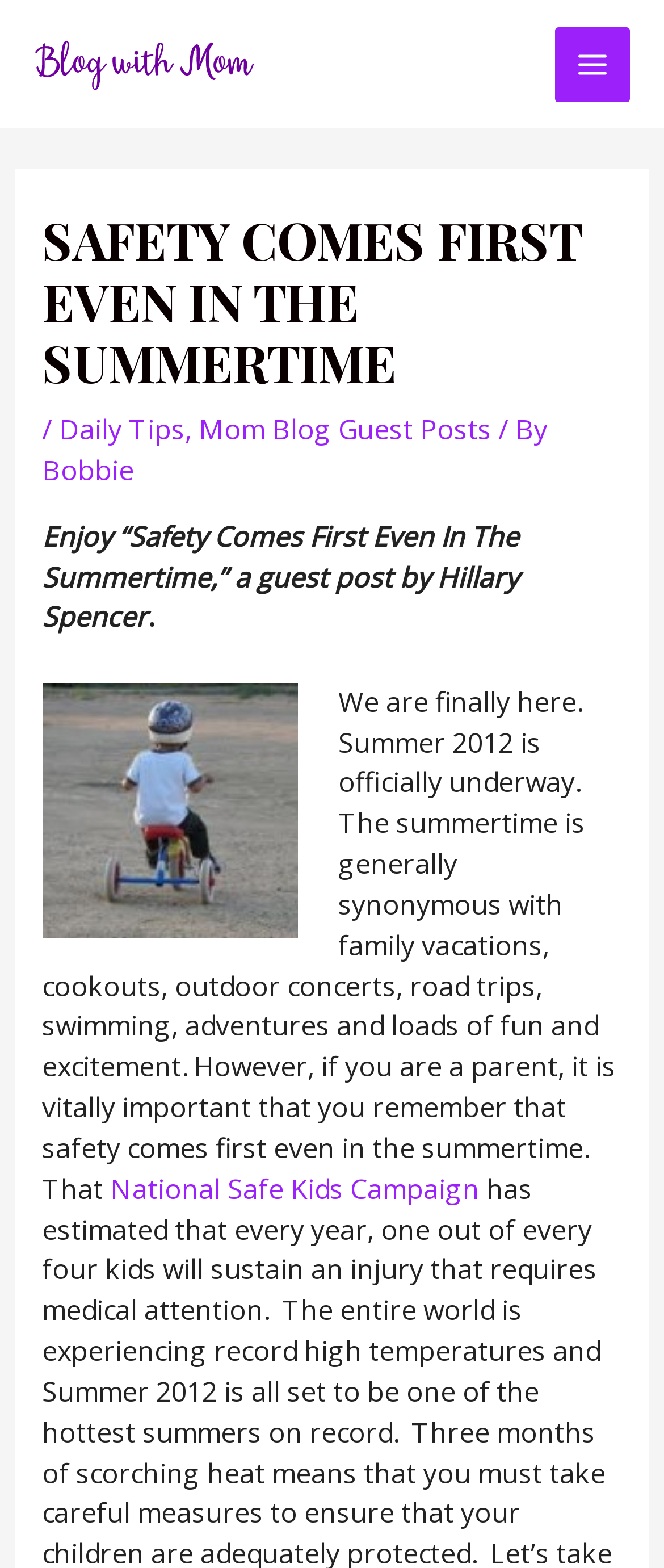Can you extract the headline from the webpage for me?

SAFETY COMES FIRST EVEN IN THE SUMMERTIME